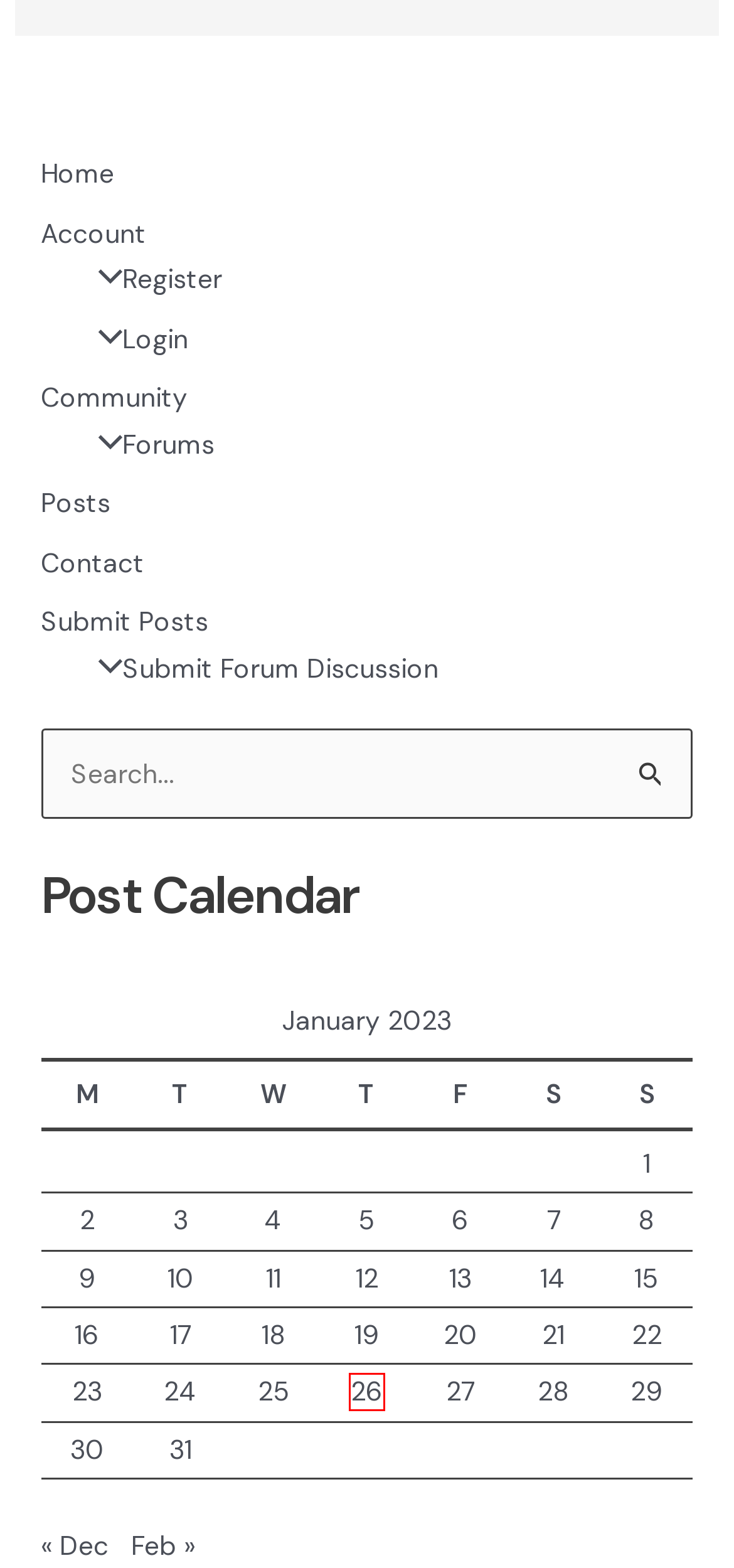Check out the screenshot of a webpage with a red rectangle bounding box. Select the best fitting webpage description that aligns with the new webpage after clicking the element inside the bounding box. Here are the candidates:
A. Mon 1 Rajab 1444AH 23-1-2023AD – Islamic Community – Groups and Forums
B. February 2023 – Islamic Community – Groups and Forums
C. Thu 12 Jumada Al Akhira 1444AH 5-1-2023AD – Islamic Community – Groups and Forums
D. Wed 18 Jumada Al Akhira 1444AH 11-1-2023AD – Islamic Community – Groups and Forums
E. Tue 17 Jumada Al Akhira 1444AH 10-1-2023AD – Islamic Community – Groups and Forums
F. Thu 4 Rajab 1444AH 26-1-2023AD – Islamic Community – Groups and Forums
G. Fri 13 Jumada Al Akhira 1444AH 6-1-2023AD – Islamic Community – Groups and Forums
H. Thu 19 Jumada Al Akhira 1444AH 12-1-2023AD – Islamic Community – Groups and Forums

F